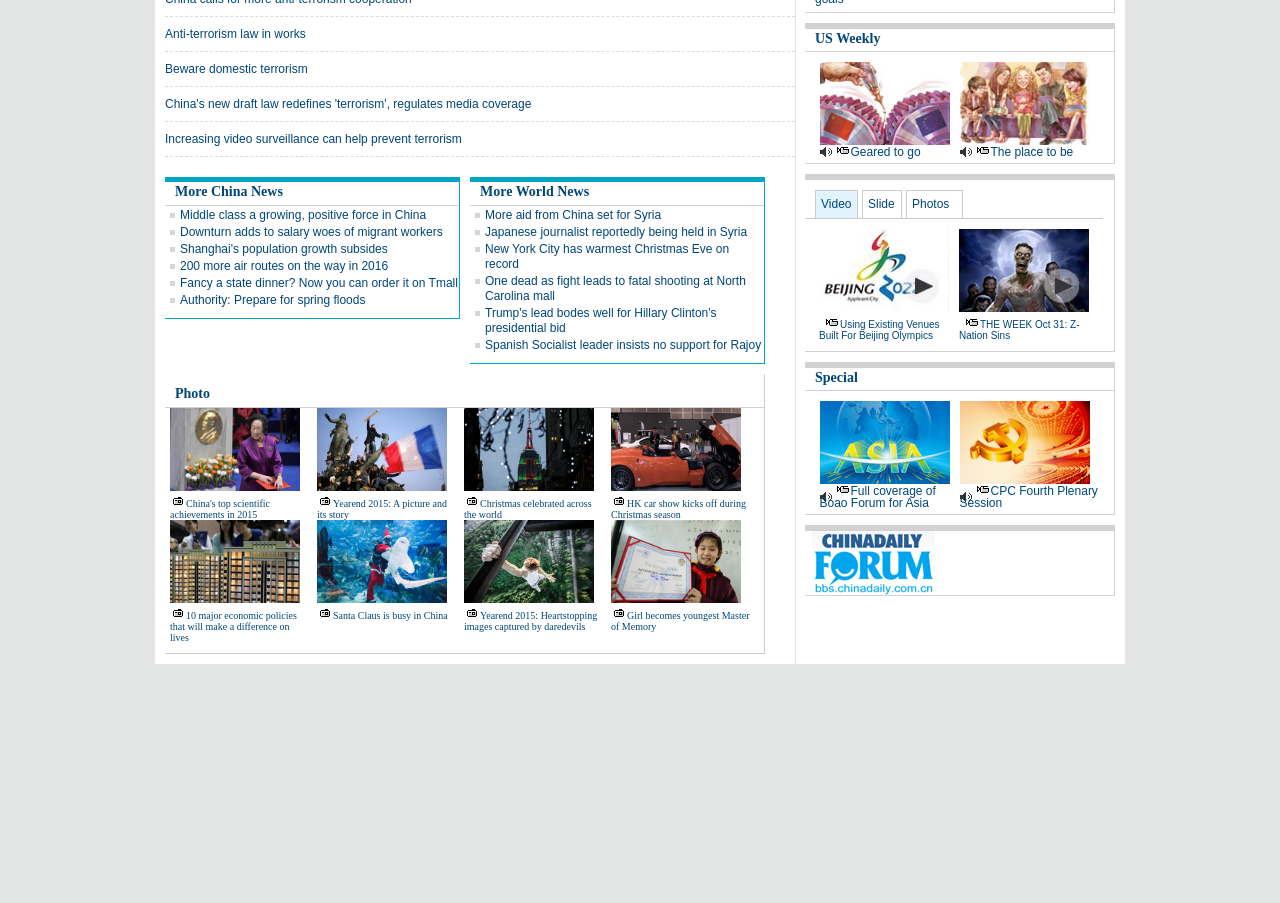Could you find the bounding box coordinates of the clickable area to complete this instruction: "Browse 'Photo'"?

[0.137, 0.427, 0.164, 0.444]